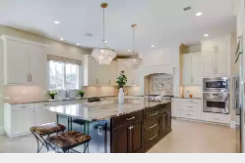Answer the question with a brief word or phrase:
What type of countertop is used in the kitchen?

Granite